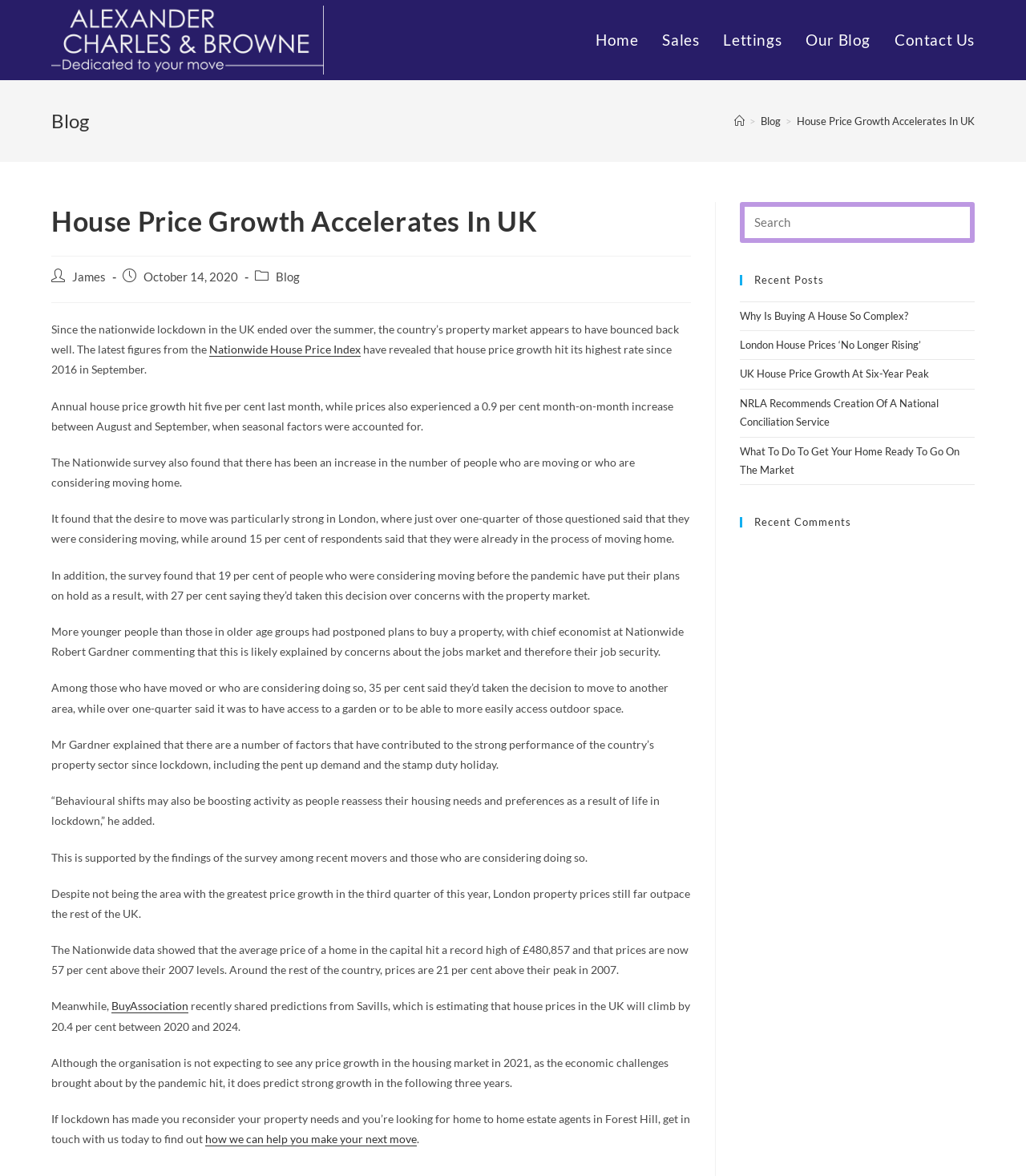Generate a thorough description of the webpage.

This webpage is about a blog post discussing the UK's property market, specifically the growth of house prices. At the top, there is a navigation bar with links to "Home", "Sales", "Lettings", "Our Blog", and "Contact Us". Below this, there is a header section with a heading "Blog" and a breadcrumb navigation showing the current page's location.

The main content of the page is a blog post titled "House Price Growth Accelerates In UK". The post is written by James and was published on October 14, 2020. The article discusses the latest figures from the Nationwide House Price Index, which show that house price growth has hit its highest rate since 2016. The post also mentions that annual house price growth has reached 5% and that there has been an increase in the number of people considering moving home.

The article is divided into several paragraphs, each discussing different aspects of the property market, such as the desire to move being particularly strong in London, and the factors contributing to the strong performance of the property sector since lockdown. There are also quotes from Robert Gardner, chief economist at Nationwide, and predictions from Savills about future house price growth.

To the right of the main content, there is a sidebar with a search box, a heading "Recent Posts", and a list of links to other blog posts. There is also a heading "Recent Comments", but no comments are listed.

At the bottom of the page, there is a call-to-action to get in touch with the author to find out how they can help with making a next move in the property market.